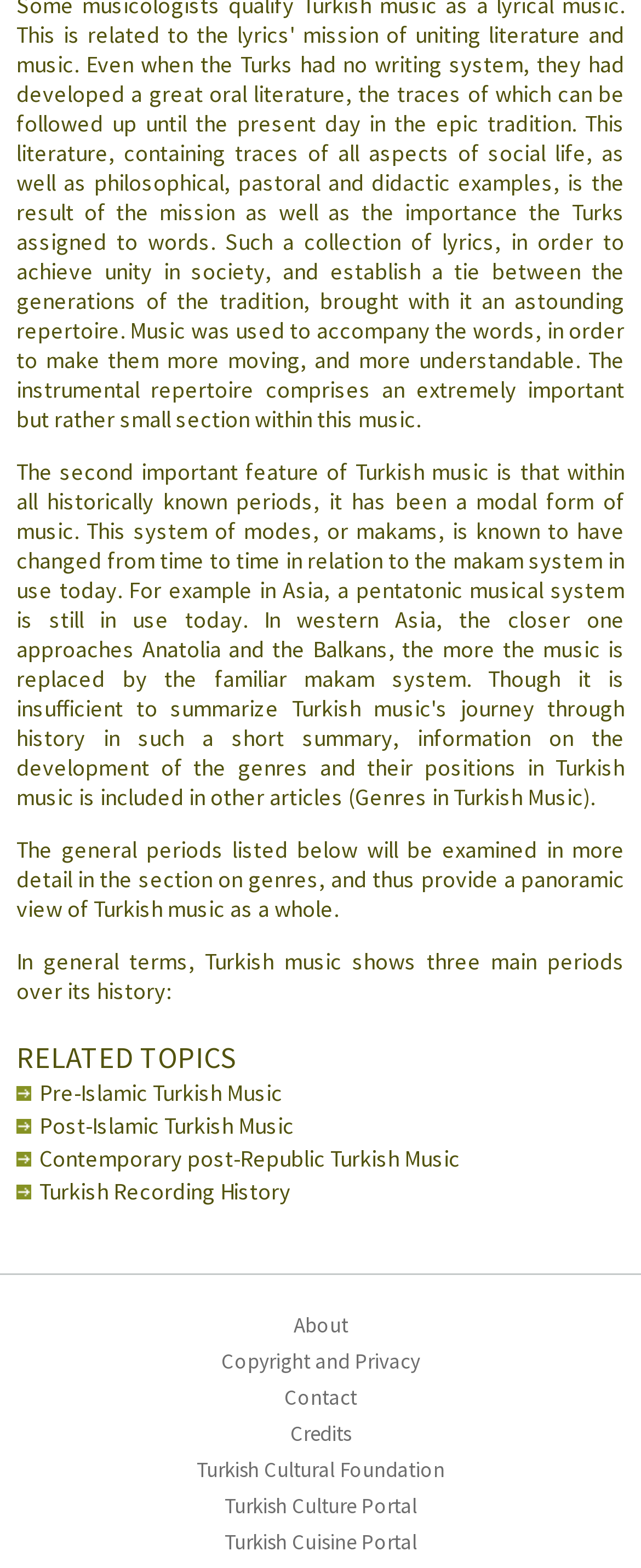Please find the bounding box coordinates of the element that you should click to achieve the following instruction: "view related topic on Pre-Islamic Turkish Music". The coordinates should be presented as four float numbers between 0 and 1: [left, top, right, bottom].

[0.026, 0.686, 0.936, 0.707]